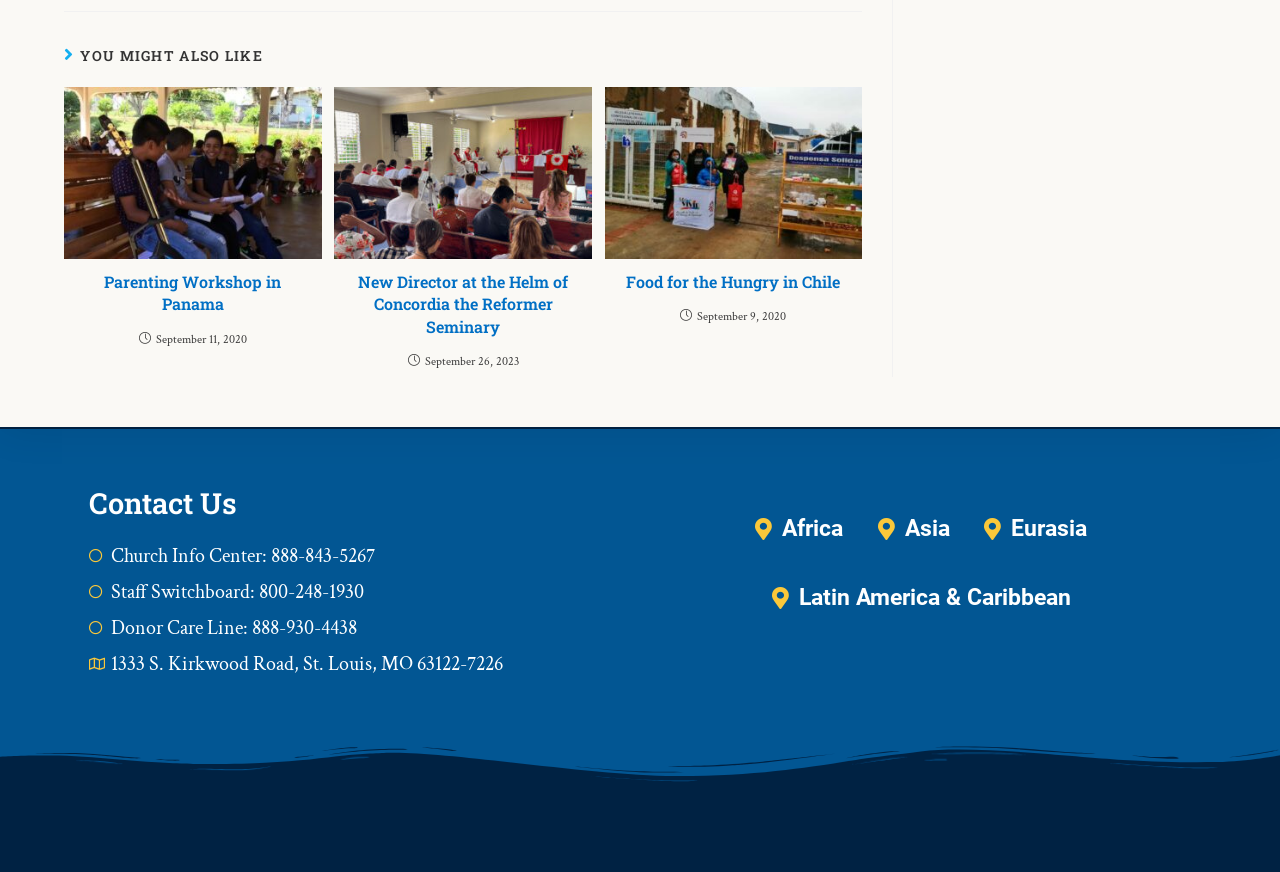Specify the bounding box coordinates of the element's region that should be clicked to achieve the following instruction: "View 9 Days Egyptian Safari tour details". The bounding box coordinates consist of four float numbers between 0 and 1, in the format [left, top, right, bottom].

None